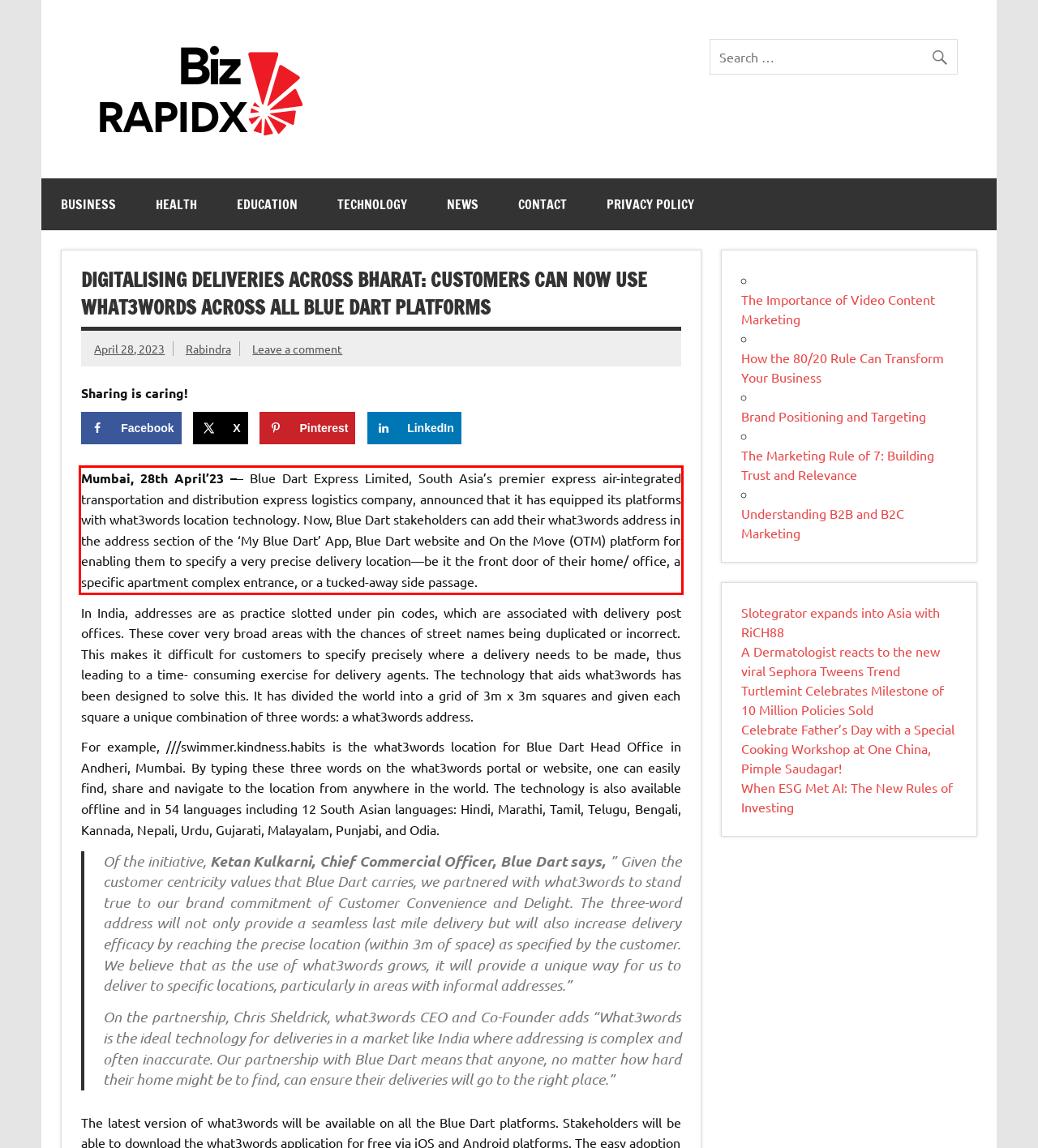Observe the screenshot of the webpage that includes a red rectangle bounding box. Conduct OCR on the content inside this red bounding box and generate the text.

Mumbai, 28th April’23 –– Blue Dart Express Limited, South Asia’s premier express air-integrated transportation and distribution express logistics company, announced that it has equipped its platforms with what3words location technology. Now, Blue Dart stakeholders can add their what3words address in the address section of the ‘My Blue Dart’ App, Blue Dart website and On the Move (OTM) platform for enabling them to specify a very precise delivery location—be it the front door of their home/ office, a specific apartment complex entrance, or a tucked-away side passage.